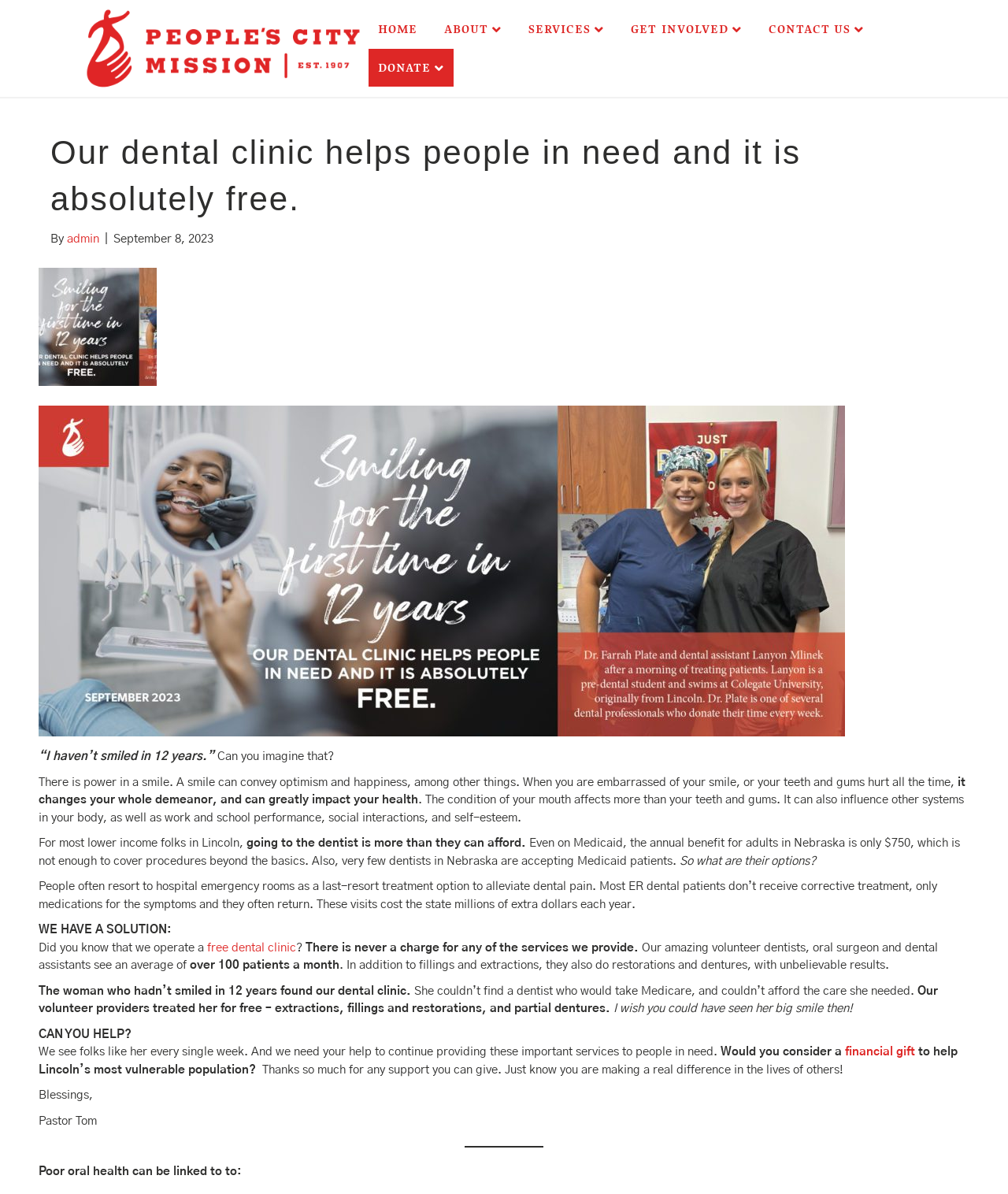Pinpoint the bounding box coordinates for the area that should be clicked to perform the following instruction: "Browse all ads".

None